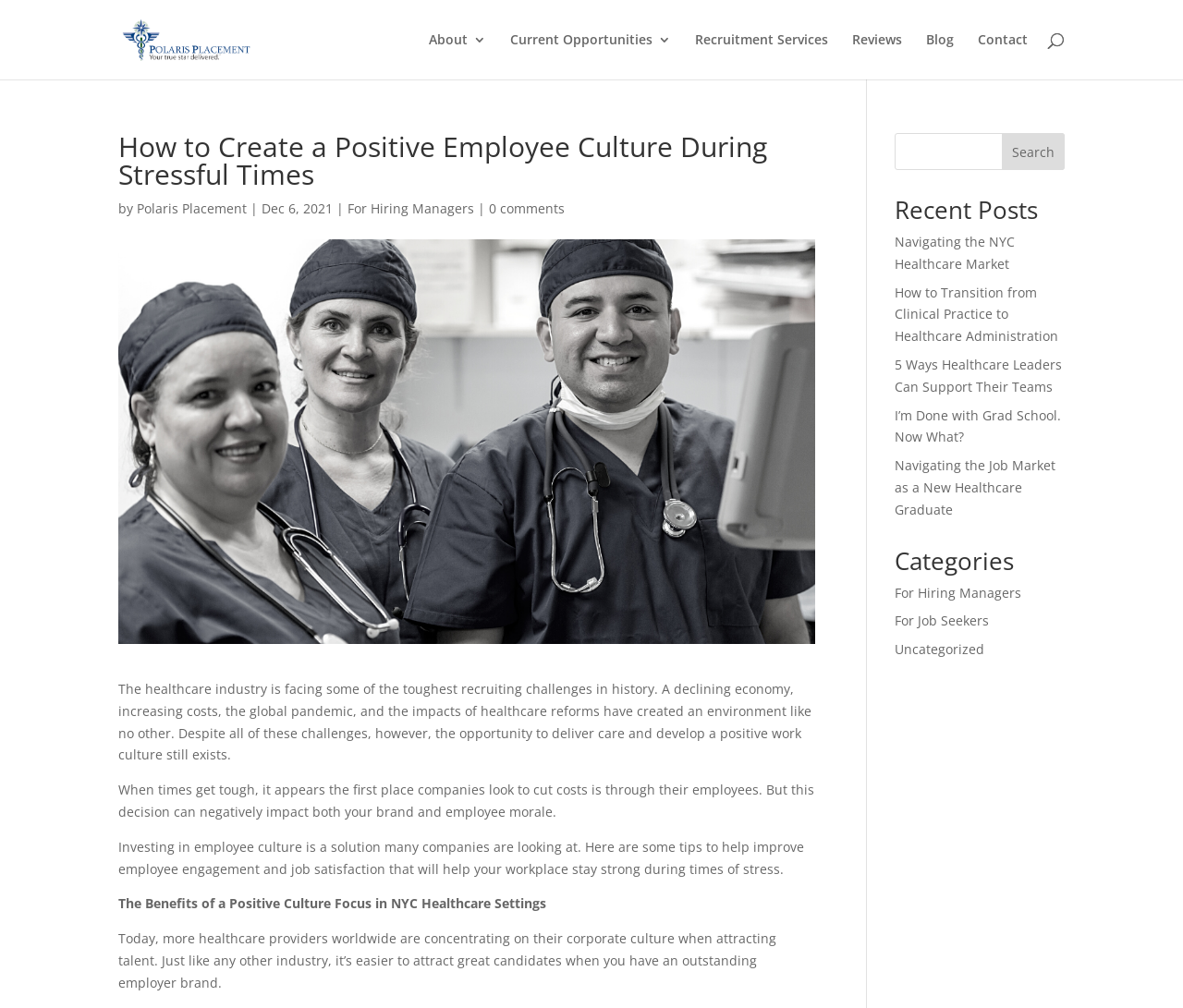Pinpoint the bounding box coordinates of the clickable area necessary to execute the following instruction: "Explore Recruitment Services". The coordinates should be given as four float numbers between 0 and 1, namely [left, top, right, bottom].

[0.588, 0.033, 0.7, 0.079]